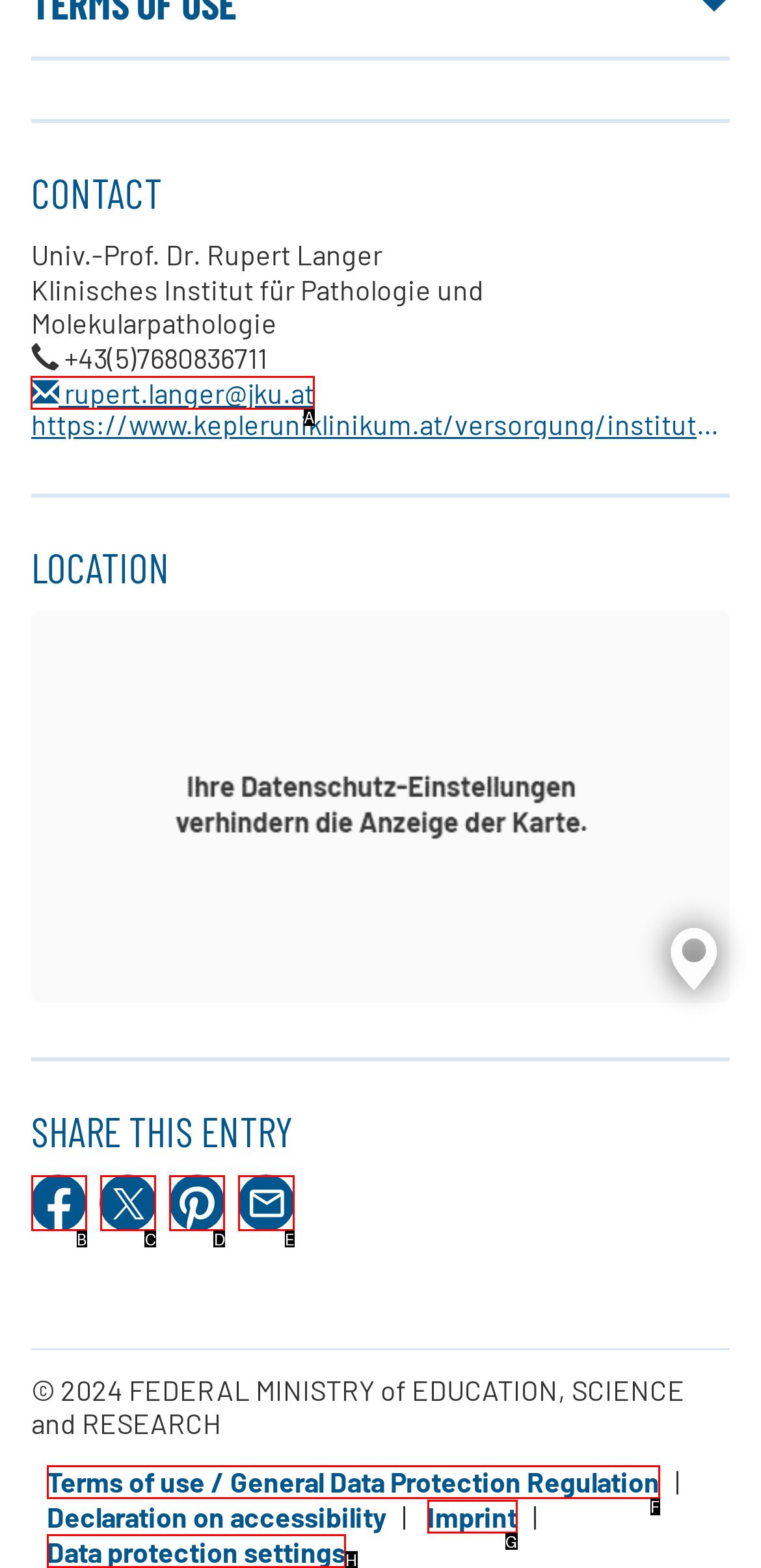Out of the given choices, which letter corresponds to the UI element required to Send an email to Univ.-Prof. Dr. Rupert Langer? Answer with the letter.

A